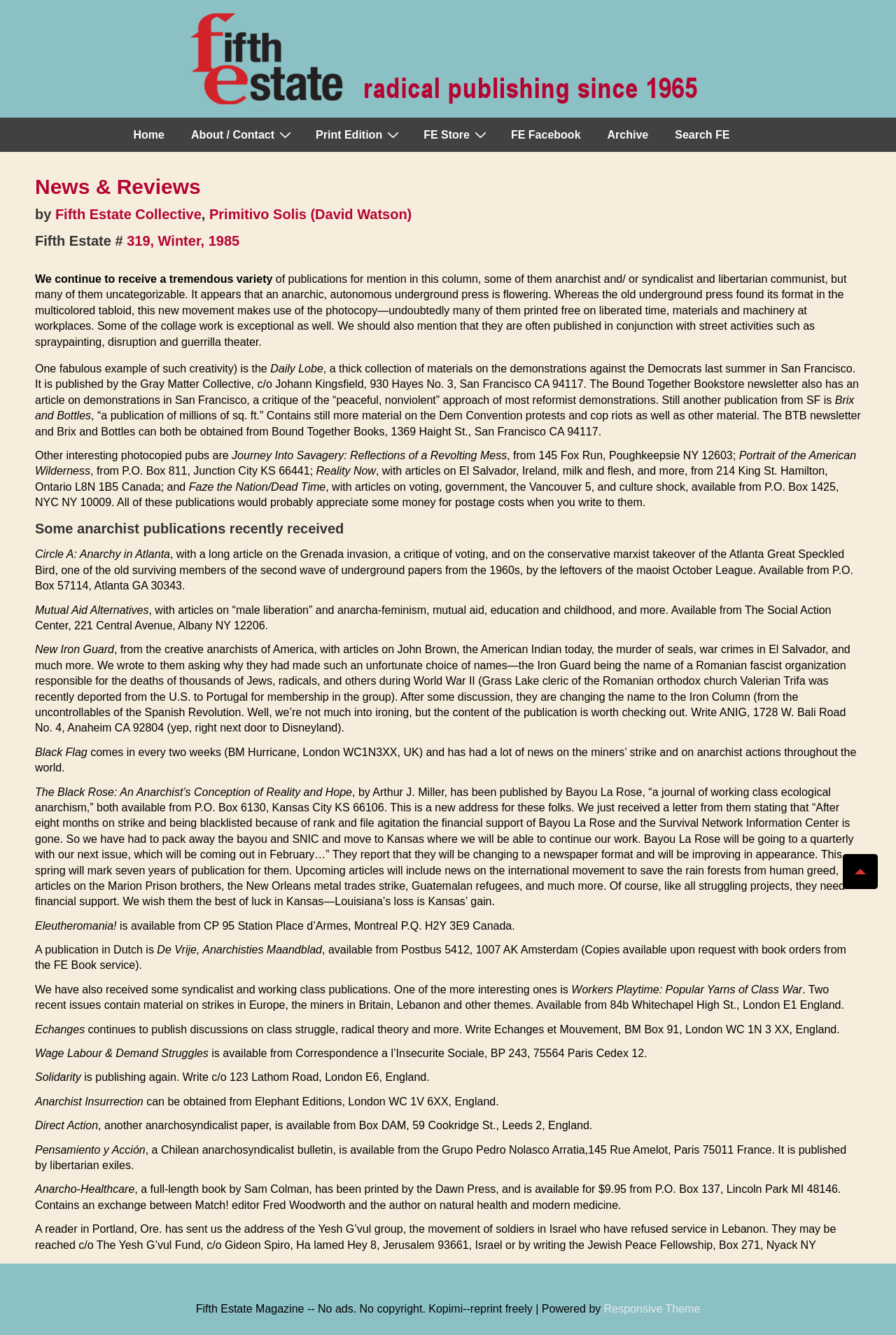Offer a meticulous description of the webpage's structure and content.

The webpage is the online version of the Fifth Estate Magazine, a radical publishing platform since 1965. At the top, there is a logo of the magazine with a blue background, featuring the initials in red and the tagline "Radical publishing since 1965" in red as well. Below the logo, there is a main navigation menu with links to "Home", "About / Contact", "FE Store", "FE Facebook", "Archive", "Search FE", and others.

The main content of the webpage is divided into sections, with headings and subheadings. The first section is titled "News & Reviews" and features an article about the flourishing of an anarchic, autonomous underground press. The article discusses various publications, including "Daily Lobe", "Brix and Bottles", "Journey Into Savagery", and others, providing information about their content and how to obtain them.

The next section is titled "Some anarchist publications recently received" and lists several anarchist publications, including "Circle A: Anarchy in Atlanta", "Mutual Aid Alternatives", "New Iron Guard", "Black Flag", and others. Each publication is described briefly, and information is provided about how to contact them or obtain their materials.

The webpage also features a section on syndicalist and working-class publications, including "Workers Playtime: Popular Yarns of Class War" and "Echanges". Additionally, there are sections on healthcare and a book titled "Anarcho-Healthcare" by Sam Colman.

At the bottom of the webpage, there is a footer section with a copyright notice and a link to the Responsive Theme. There is also a "Scroll to Top" button on the right side of the webpage.